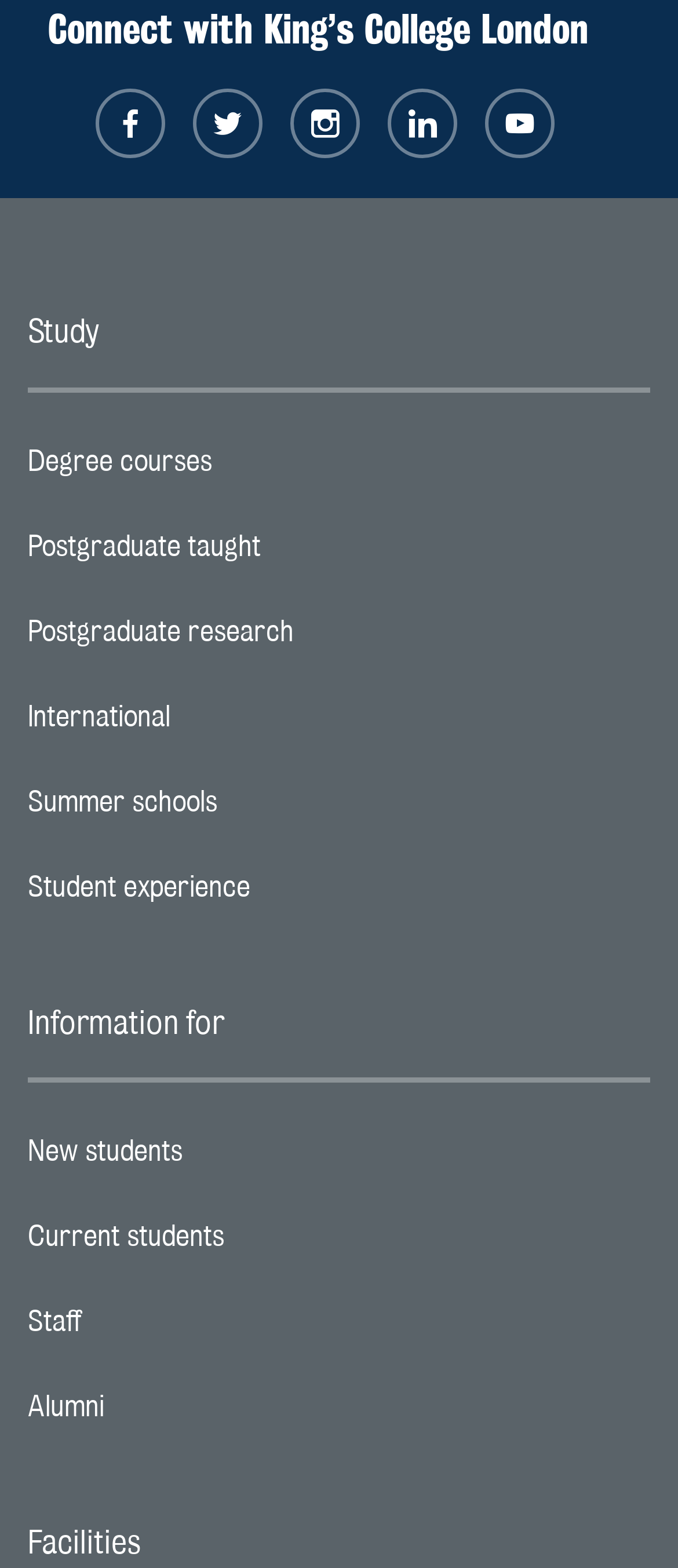Specify the bounding box coordinates of the area to click in order to execute this command: 'Learn about student experience'. The coordinates should consist of four float numbers ranging from 0 to 1, and should be formatted as [left, top, right, bottom].

[0.041, 0.539, 0.959, 0.594]